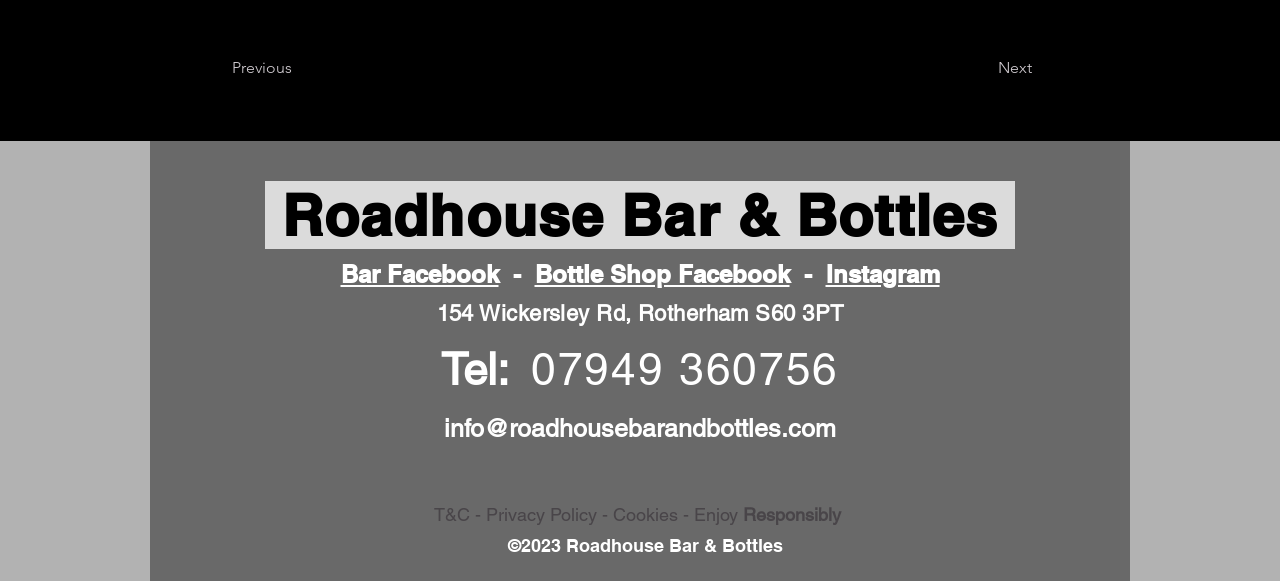Using the description: "Previous", identify the bounding box of the corresponding UI element in the screenshot.

[0.181, 0.083, 0.284, 0.152]